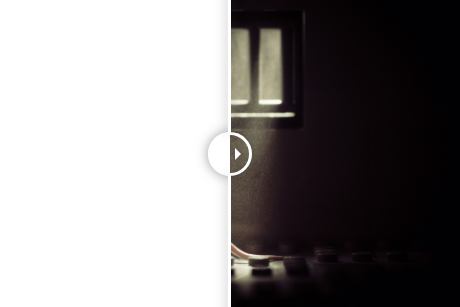Describe all the important aspects and features visible in the image.

The image presents a captivating side-by-side comparison illustrating the transformative effects of post-processing in photography. On the left, the original version appears with a stark, unembellished quality, showcasing a scene with subdued lighting and minimal contrast. Conversely, the right side displays the edited version, enhanced with warmer tones and improved lighting that accentuates details, particularly the light rays streaming through the window. The photographer notes that the fog diminished the contrast on the subject's face in the original, prompting careful adjustments during editing. This meticulous process involved not only color grading but also selective exposure adjustments, aiming for a more aesthetically pleasing and balanced image. The transition exemplifies the photographer's skill in leveraging tools like Lightroom and Photoshop to elevate the final result while adhering to the challenge theme of "#inthestyleof_The_APhOL".